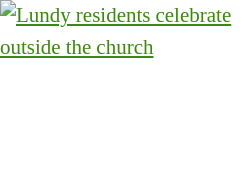Describe every aspect of the image in depth.

The image depicts a joyful gathering of Lundy residents celebrating outside the church, capturing a moment of community spirit and engagement. The vibrant atmosphere suggests a significant event, likely tied to the church's role as a center for various communal activities and celebrations. With the church as a backdrop, this scene emphasizes both the social and cultural importance of the location, showcasing how the community comes together to honor their heritage and shared experiences.